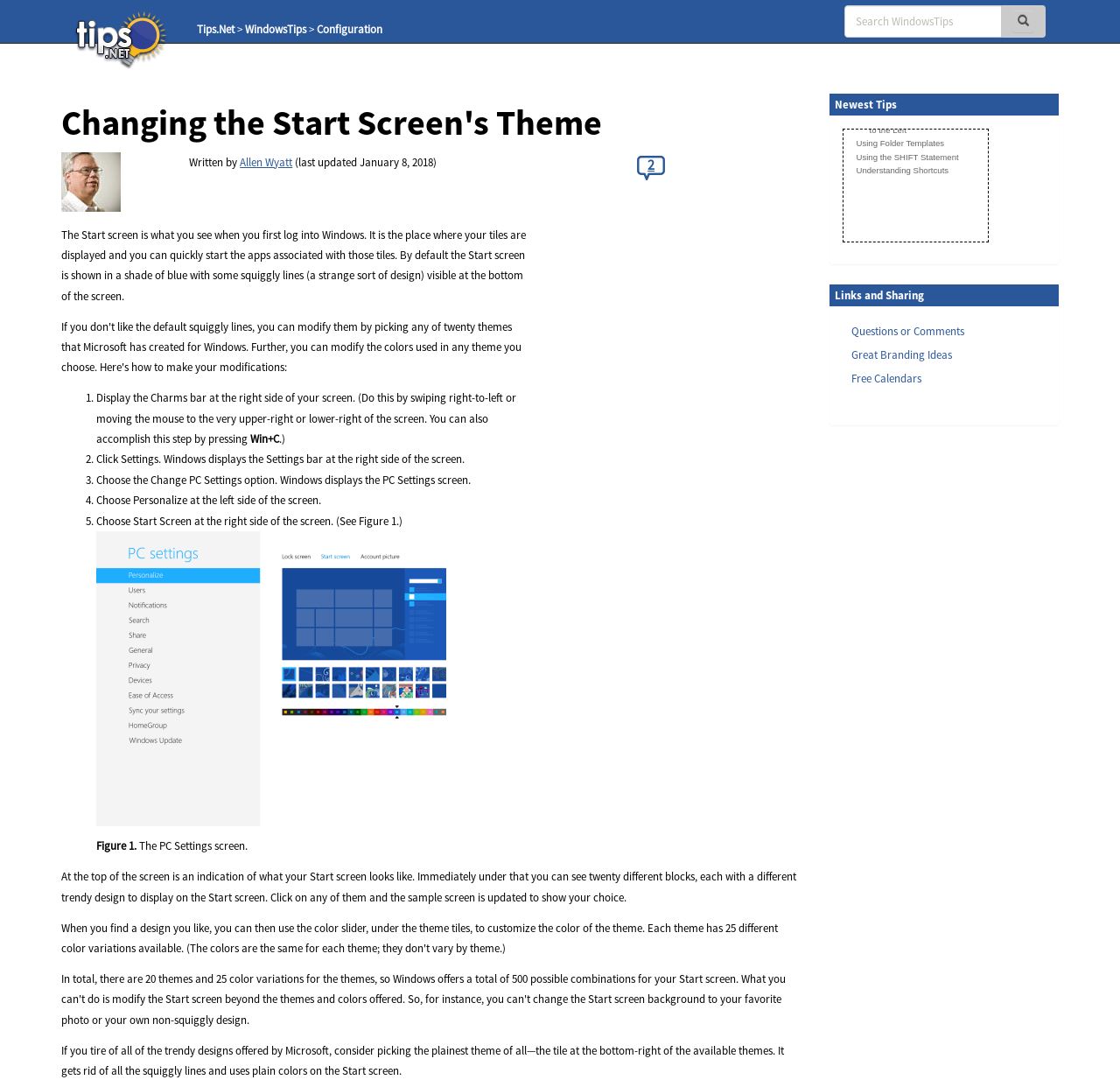What is the location of the 'Personalize' option?
Based on the visual content, answer with a single word or a brief phrase.

Left side of the screen